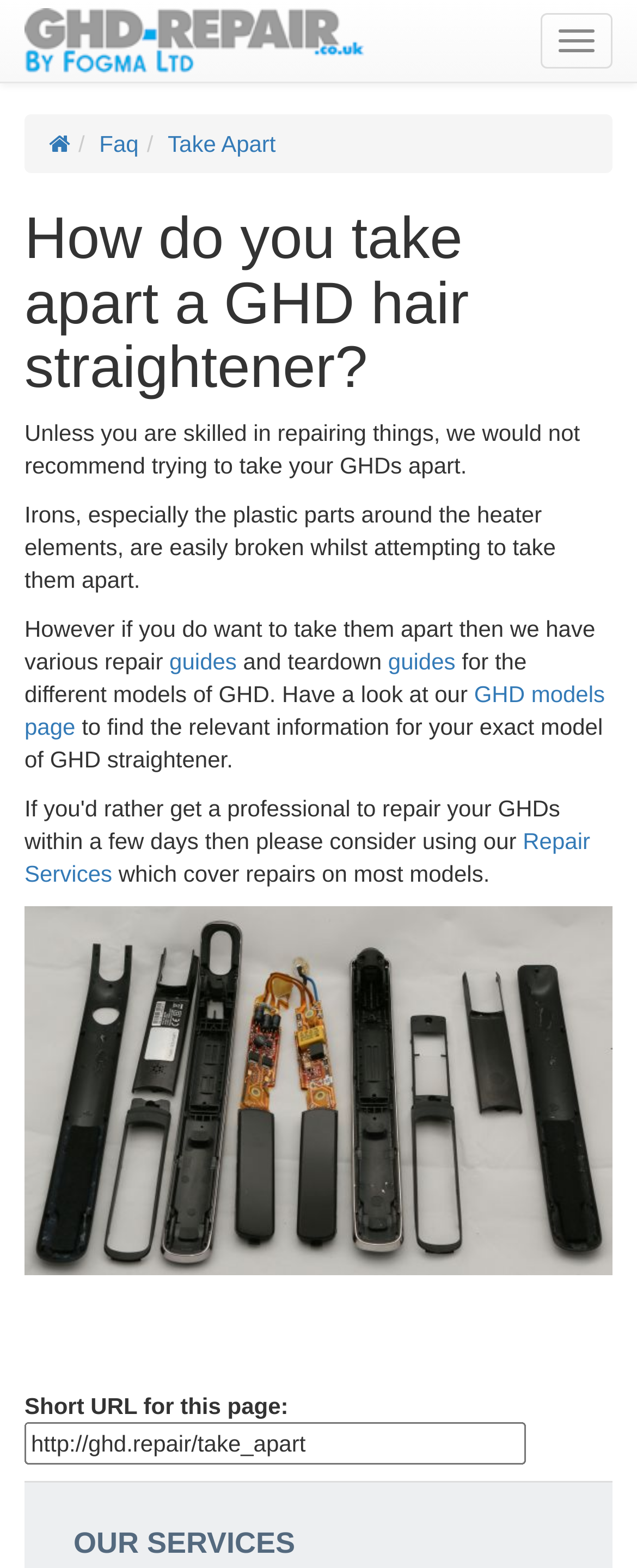Please look at the image and answer the question with a detailed explanation: What is the purpose of the Repair Services link?

The Repair Services link is provided for users to access repair services that cover repairs on most models of GHD hair straighteners.